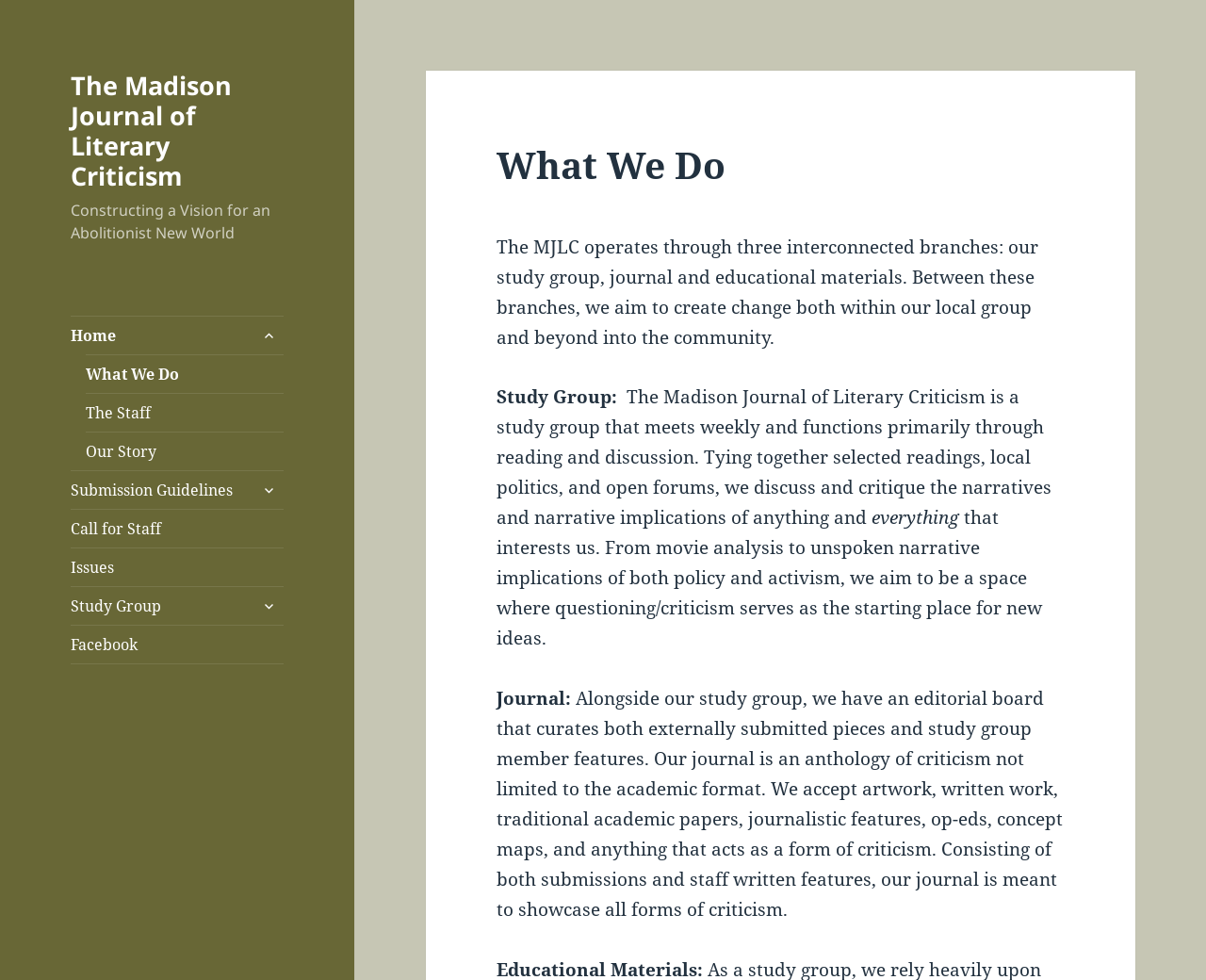Find the main header of the webpage and produce its text content.

What We Do